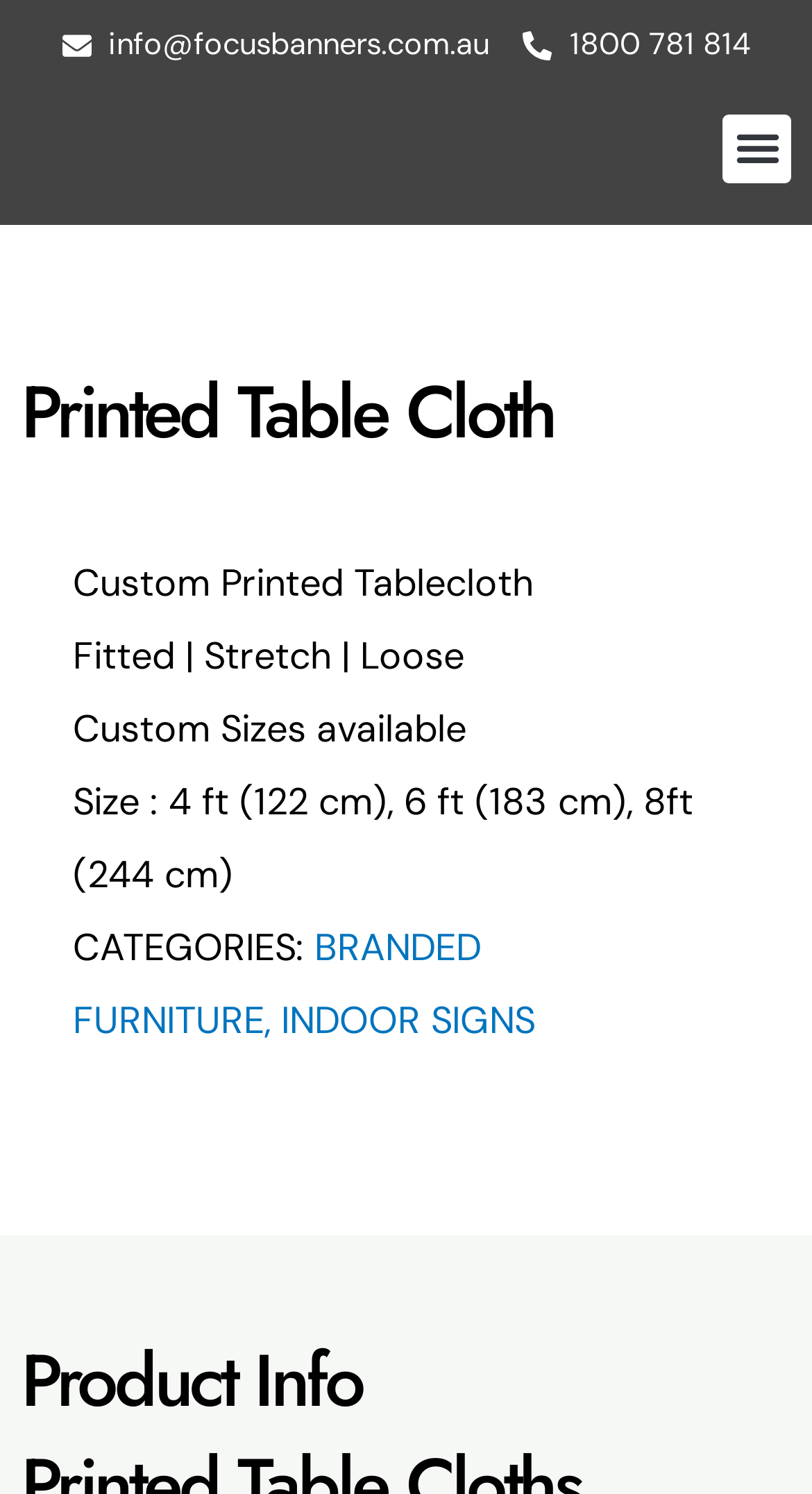What is the purpose of the 'Menu Toggle' button?
Could you give a comprehensive explanation in response to this question?

I inferred the purpose of the 'Menu Toggle' button by looking at its location and the fact that it is a button, which suggests that it is used to toggle the visibility of a menu. The expanded state of the button also suggests that it is used to show or hide content.